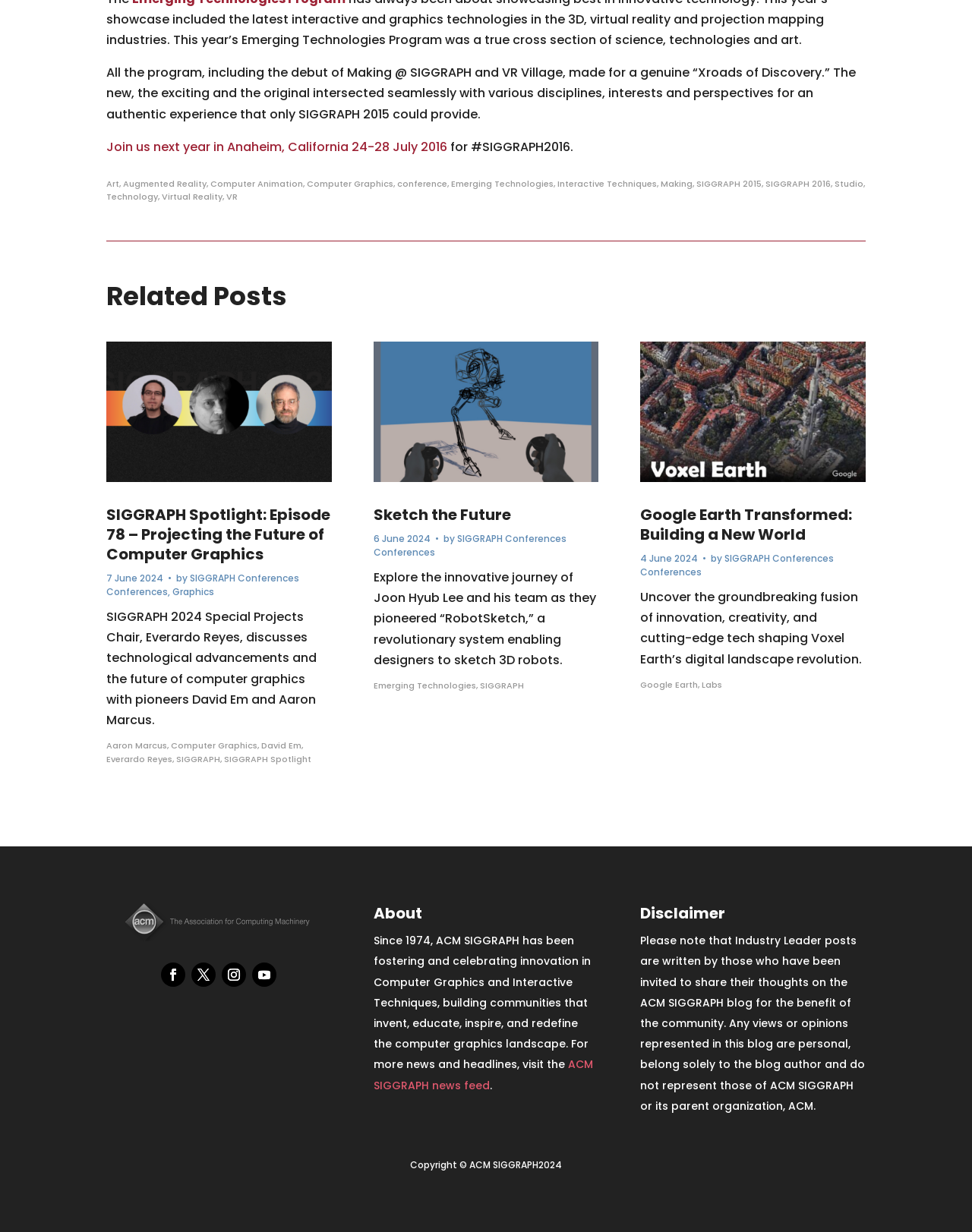Identify the bounding box coordinates of the clickable region necessary to fulfill the following instruction: "Read 'SIGGRAPH Spotlight: Episode 78 – Projecting the Future of Computer Graphics'". The bounding box coordinates should be four float numbers between 0 and 1, i.e., [left, top, right, bottom].

[0.109, 0.277, 0.341, 0.391]